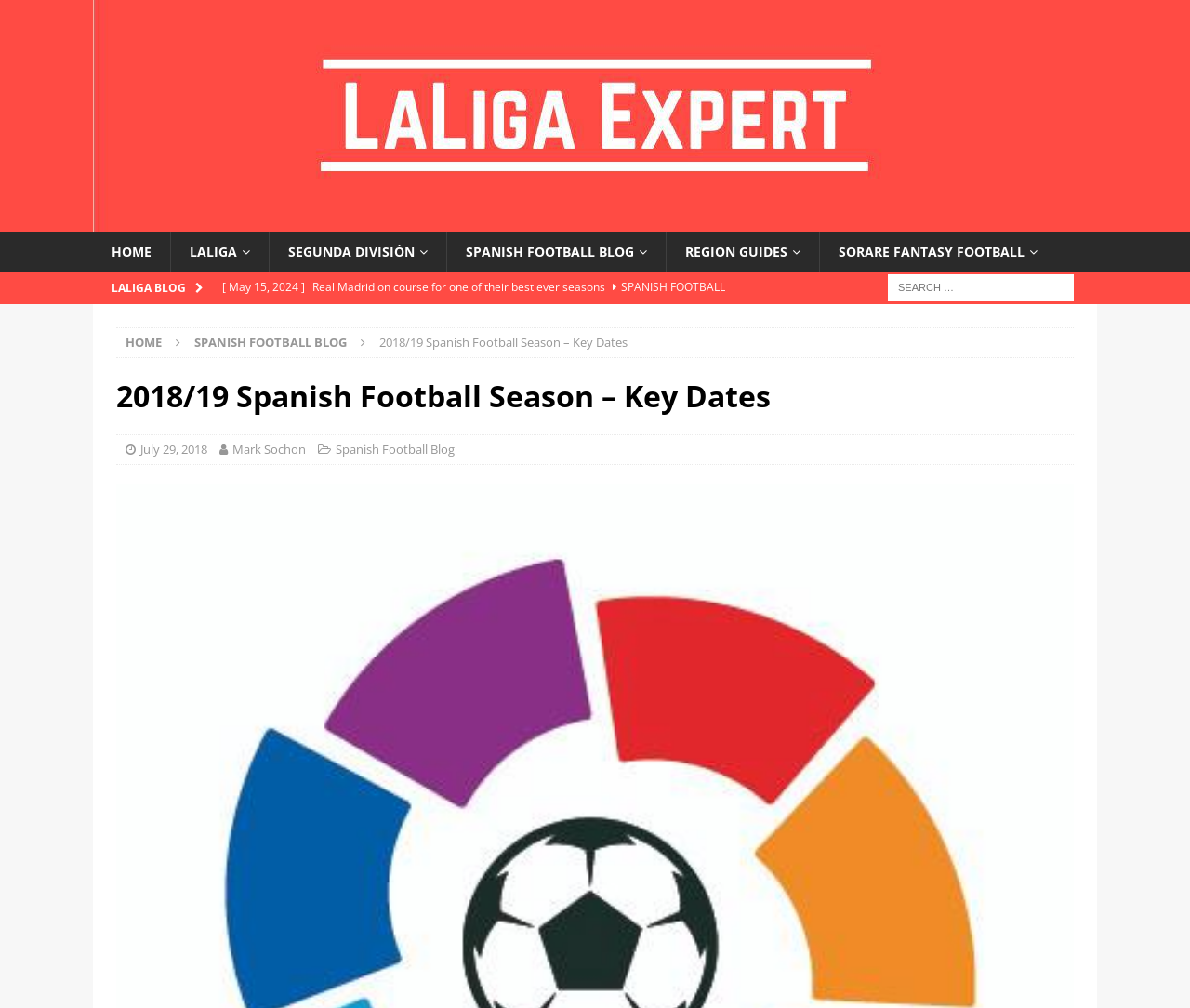Specify the bounding box coordinates of the area to click in order to follow the given instruction: "read the article about Real Madrid on course for one of their best ever seasons."

[0.187, 0.27, 0.618, 0.332]